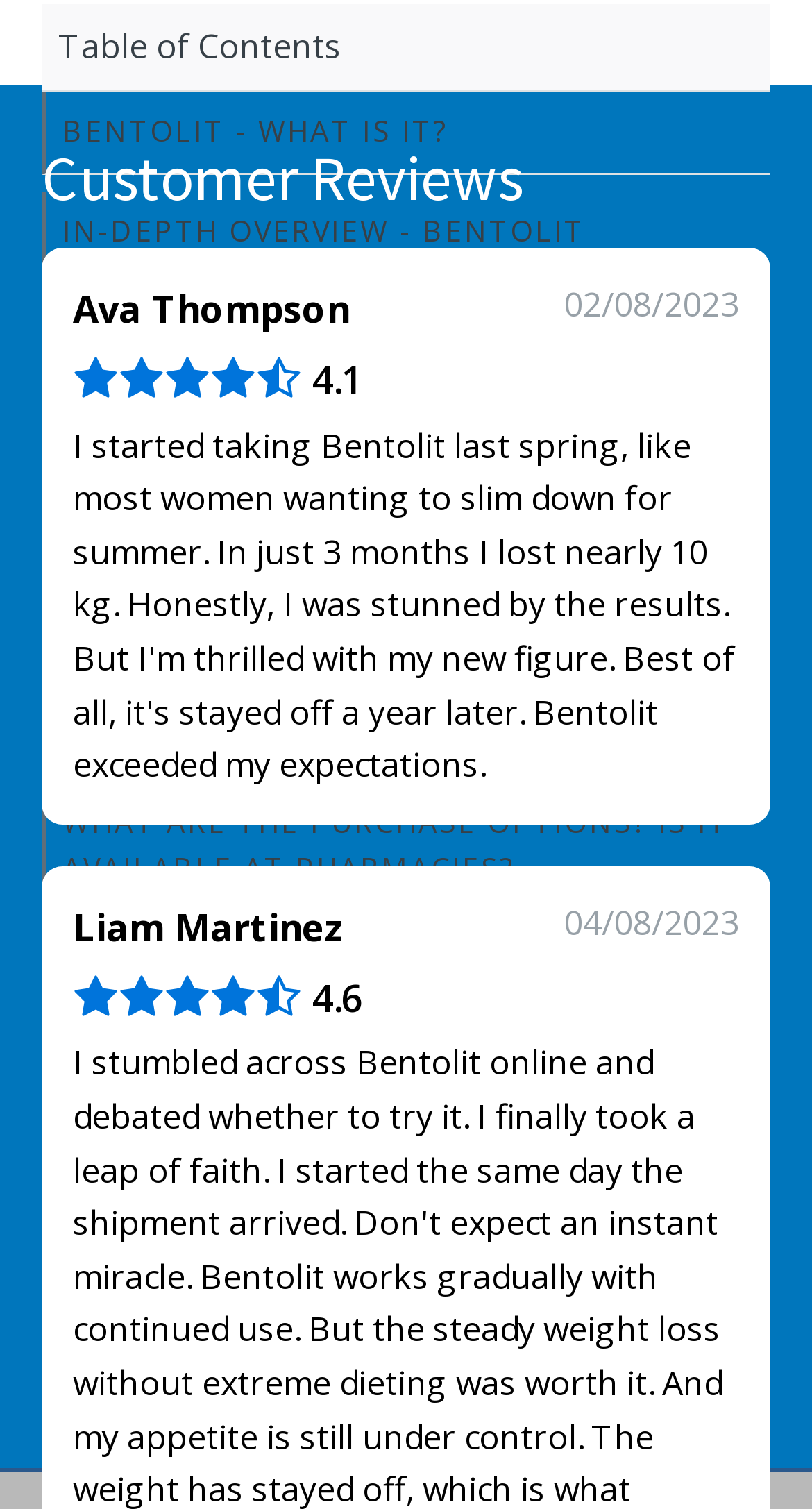What is the topic of the webpage?
From the details in the image, provide a complete and detailed answer to the question.

Based on the links provided on the webpage, such as 'BENTOLIT - WHAT IS IT?' and 'PRICE - BENTOLIT', it can be inferred that the topic of the webpage is Bentolit.